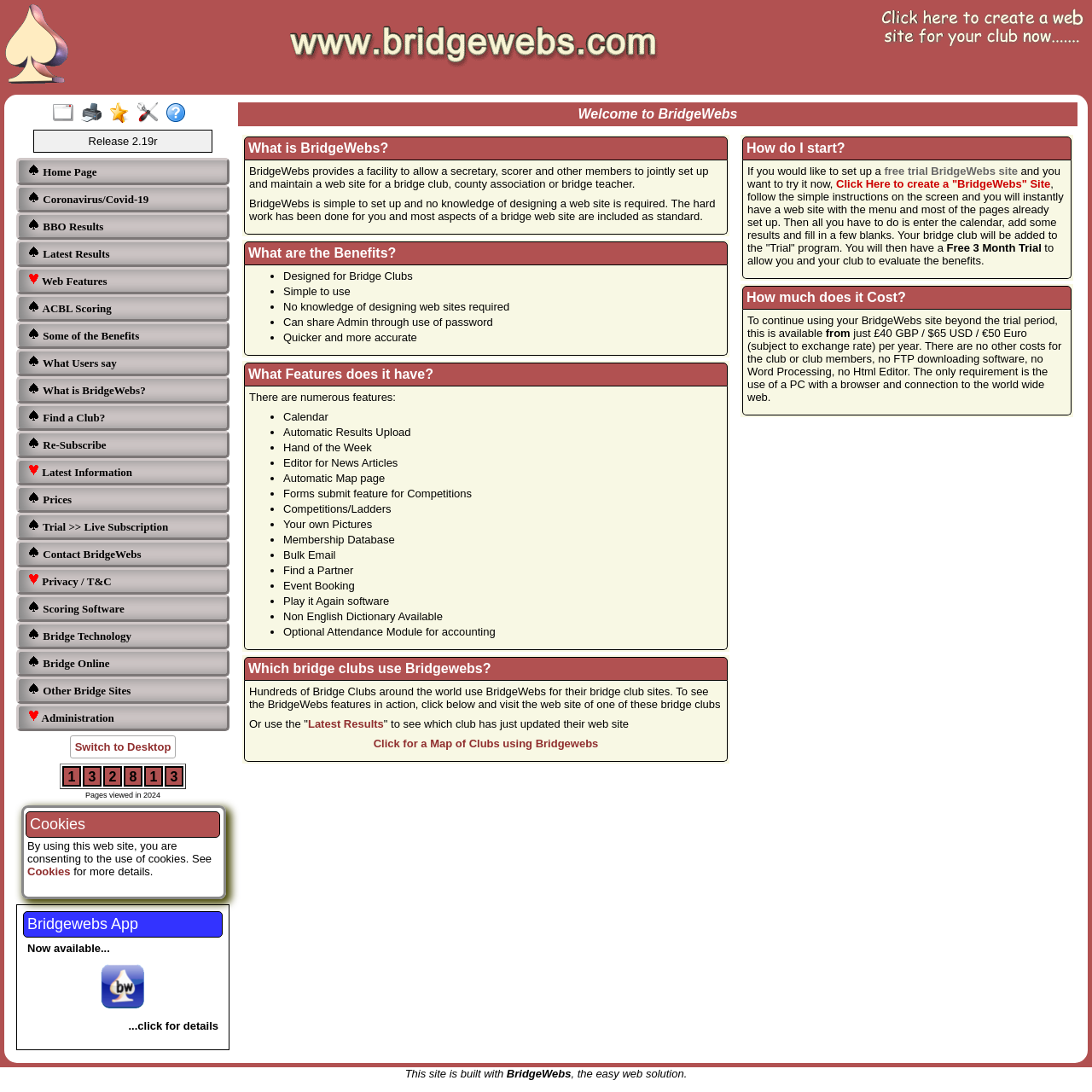Determine the bounding box coordinates of the clickable element to achieve the following action: 'Switch to Desktop'. Provide the coordinates as four float values between 0 and 1, formatted as [left, top, right, bottom].

[0.064, 0.673, 0.161, 0.695]